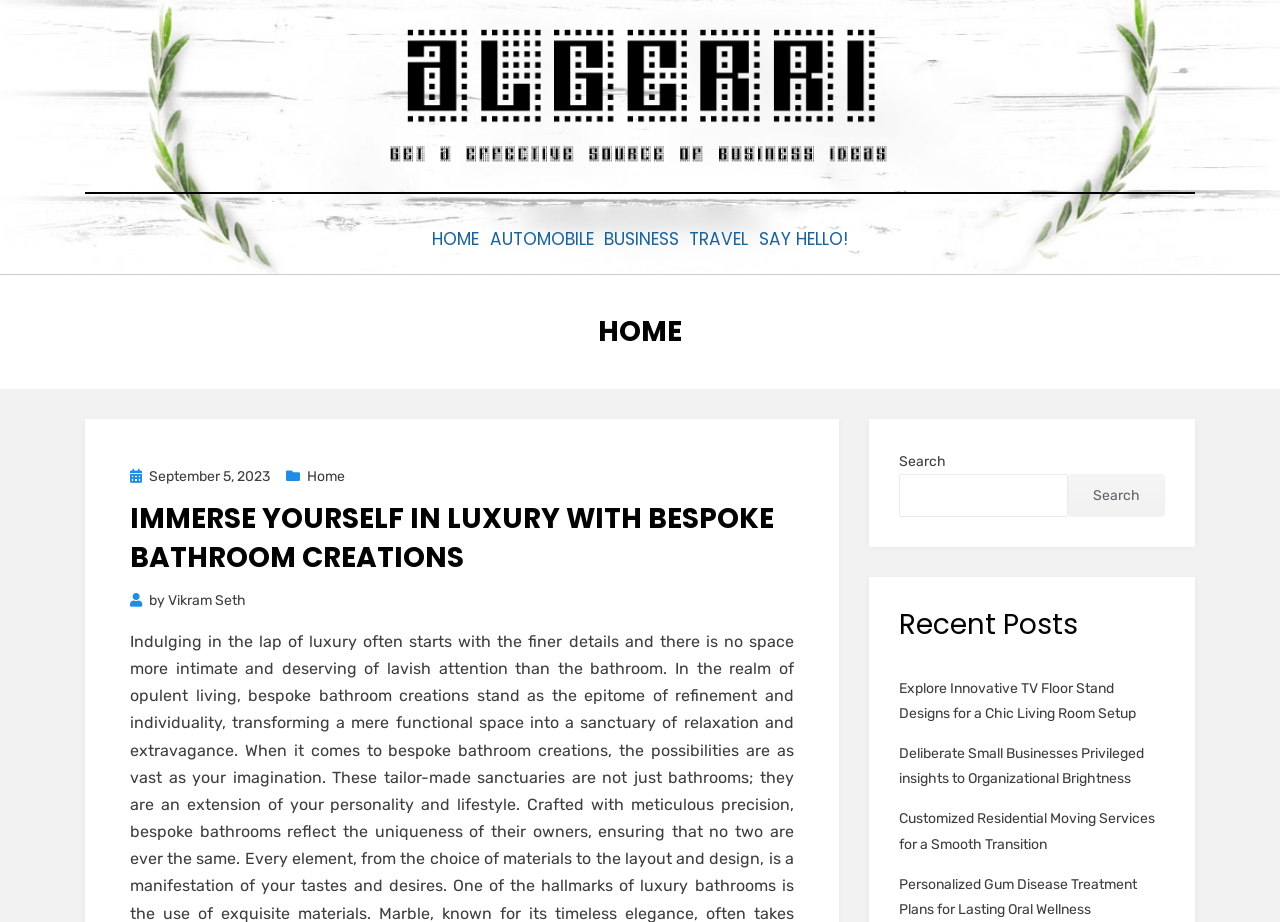How many recent posts are listed?
Based on the image, answer the question with a single word or brief phrase.

4